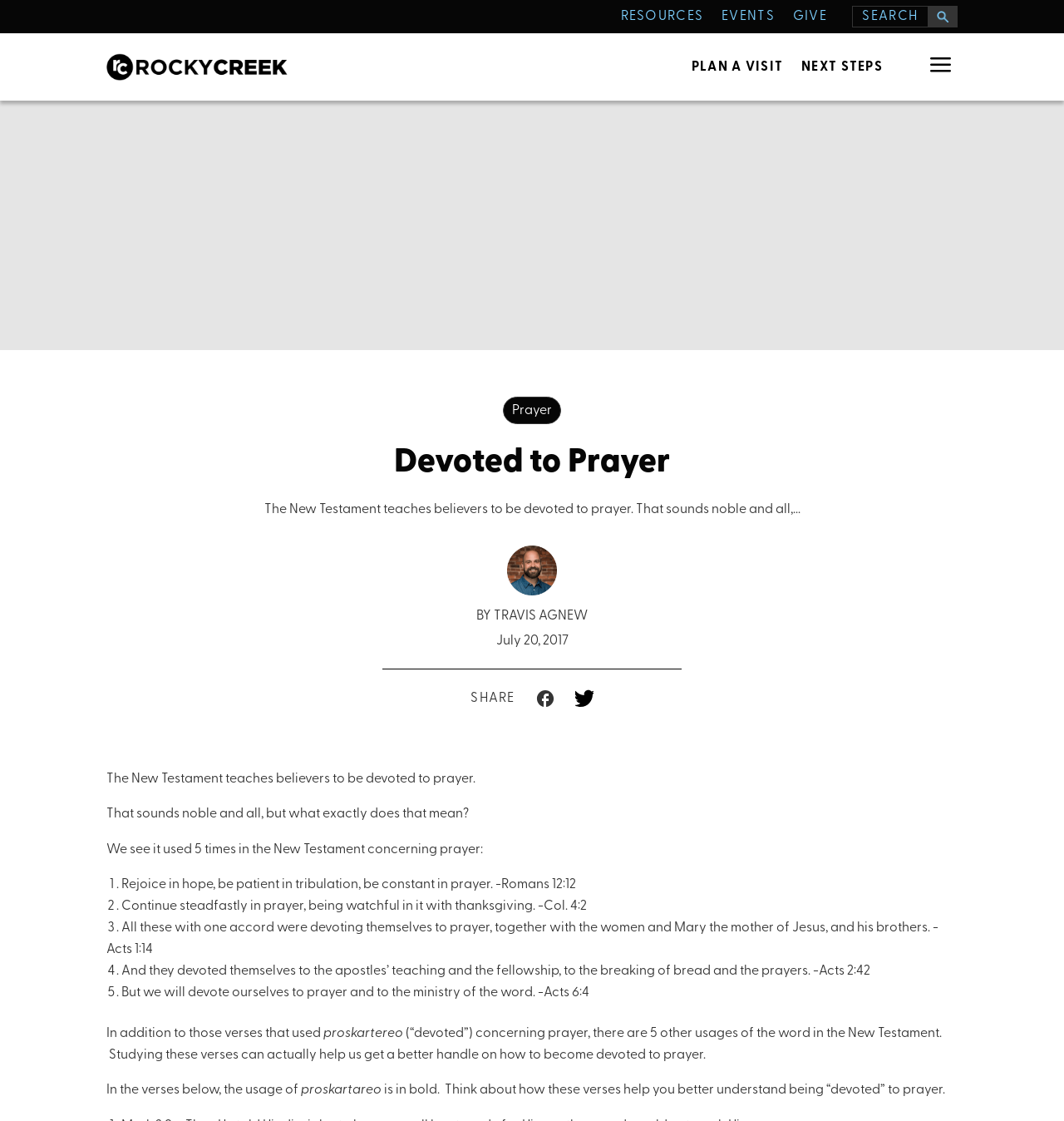Given the webpage screenshot and the description, determine the bounding box coordinates (top-left x, top-left y, bottom-right x, bottom-right y) that define the location of the UI element matching this description: Practice Areas

None